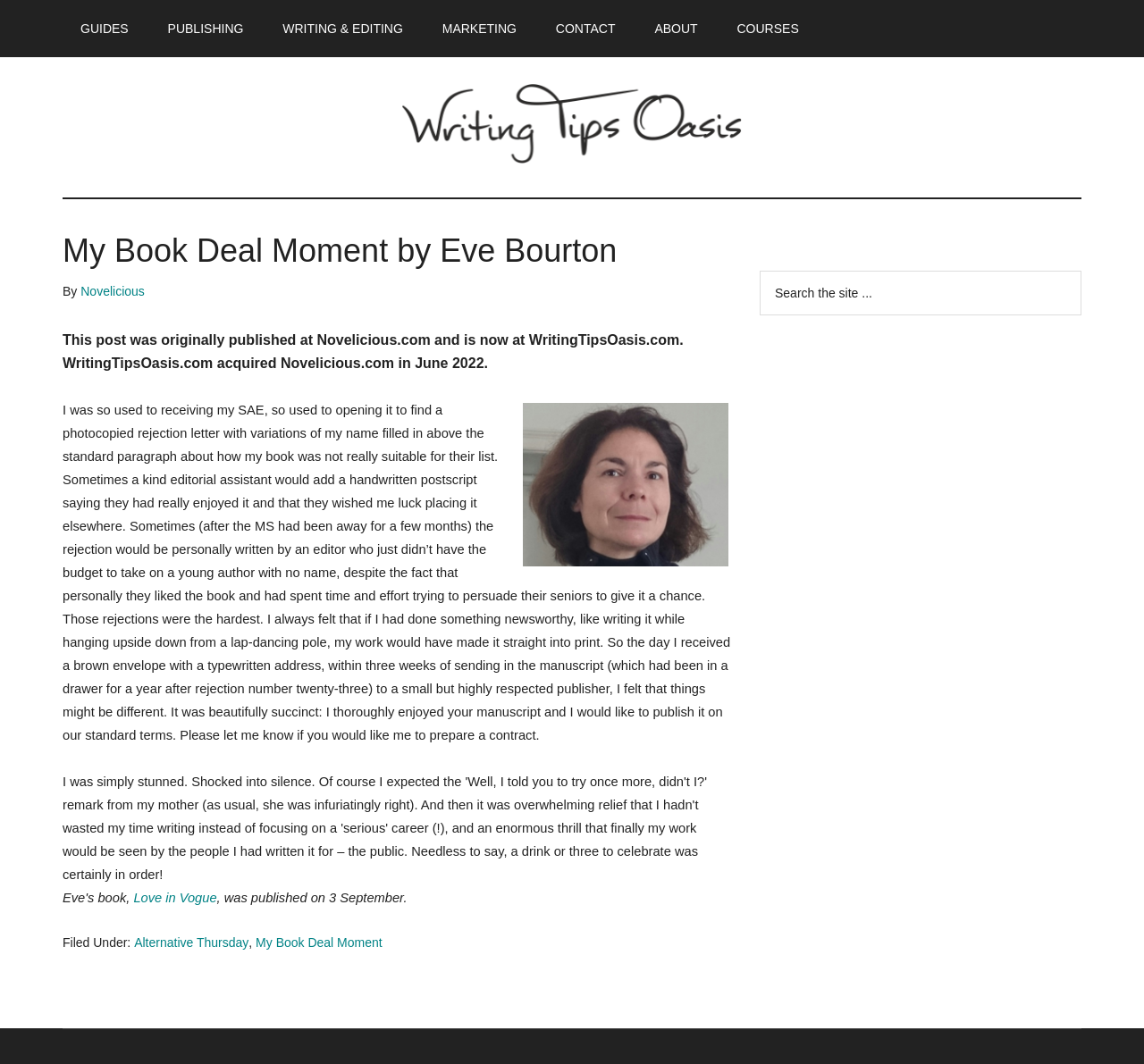Please pinpoint the bounding box coordinates for the region I should click to adhere to this instruction: "Click on the 'GUIDES' link".

[0.055, 0.0, 0.128, 0.054]